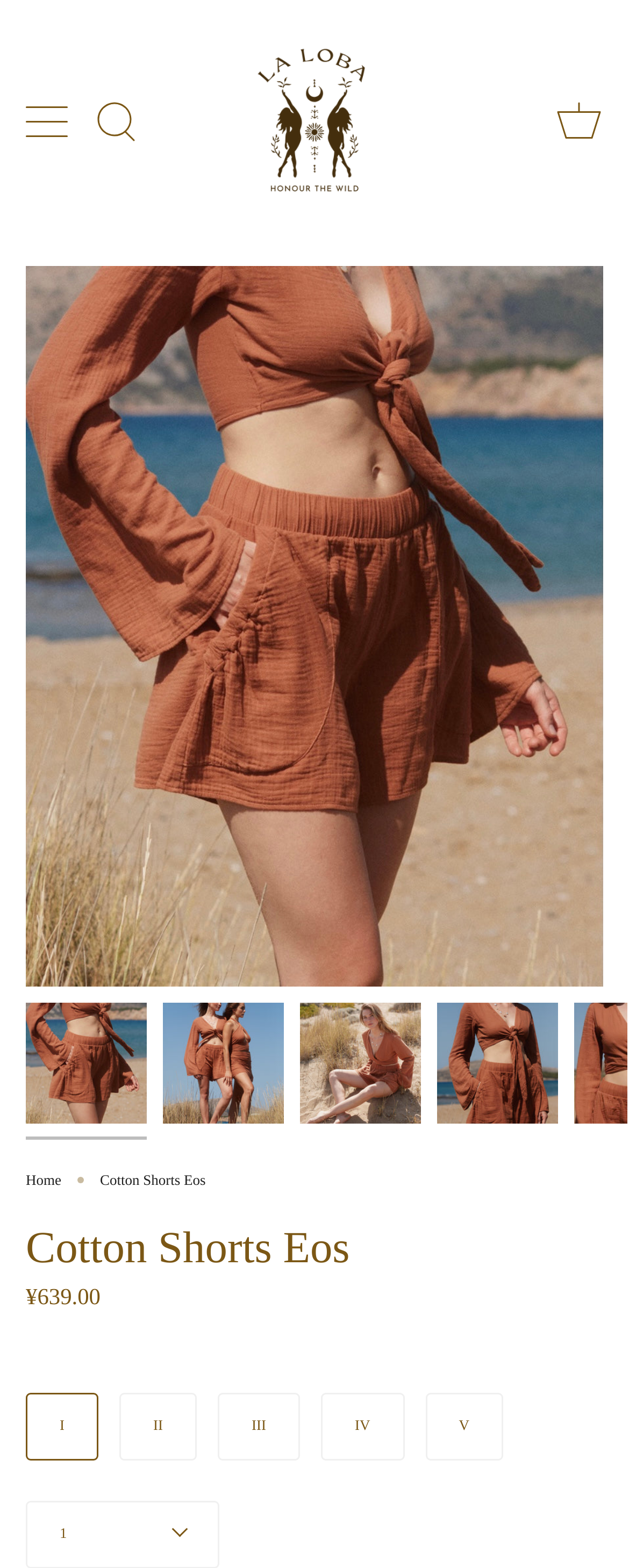Respond to the following query with just one word or a short phrase: 
What is the section below the product images?

Größe